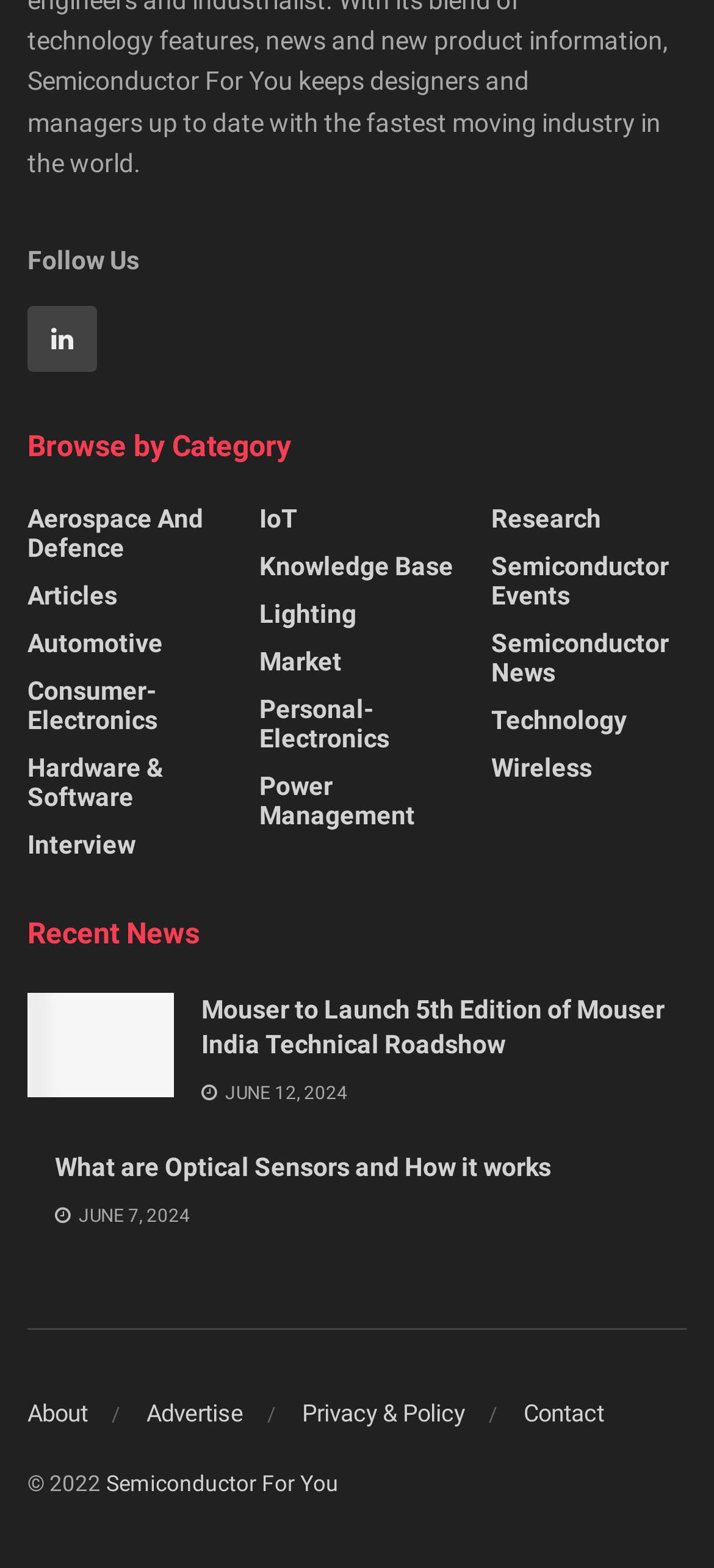What is the purpose of the link 'About'?
Please use the visual content to give a single word or phrase answer.

To know about Semiconductor For You